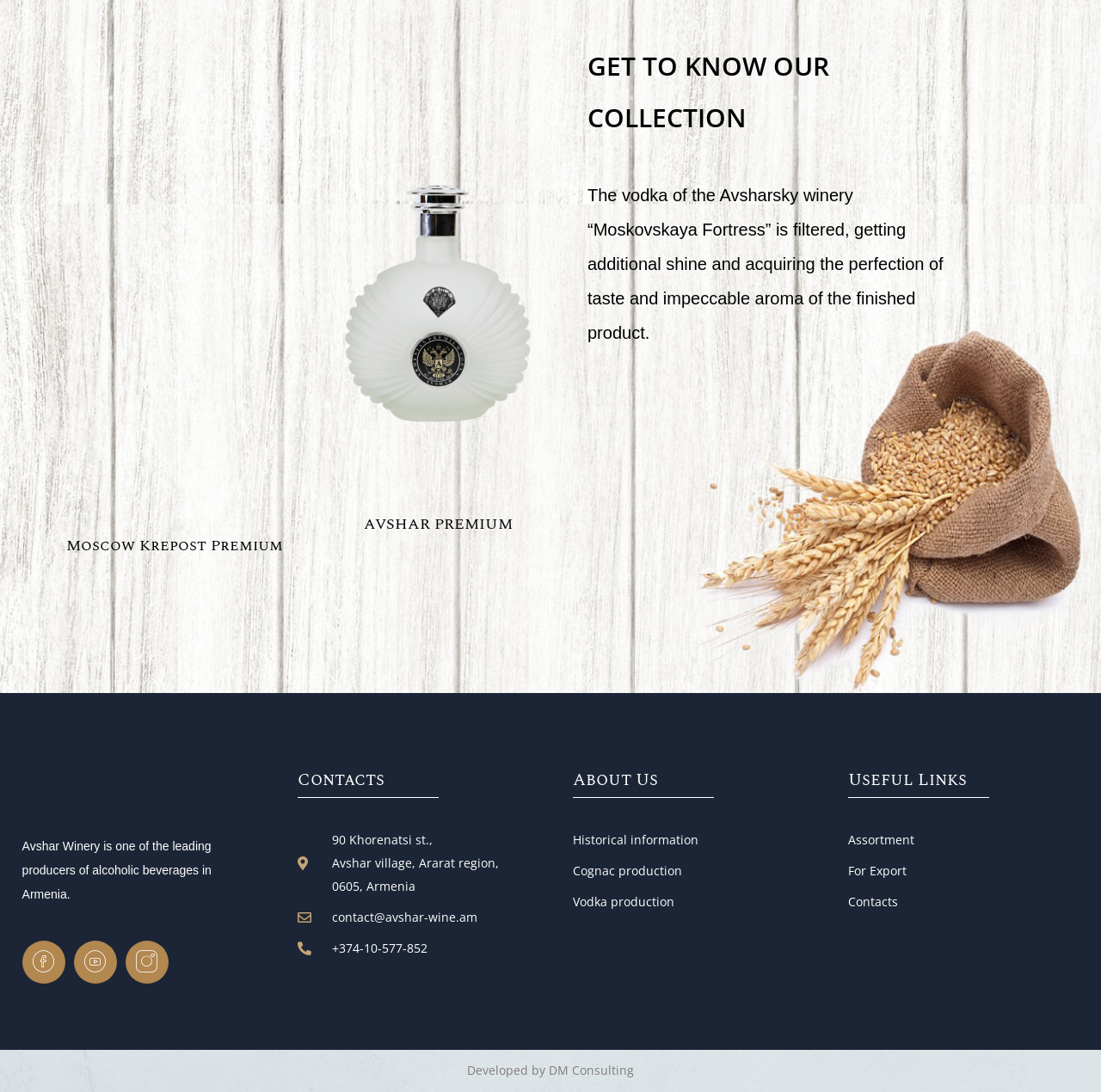Locate the bounding box coordinates of the clickable area needed to fulfill the instruction: "Check Assortment".

[0.77, 0.758, 0.98, 0.78]